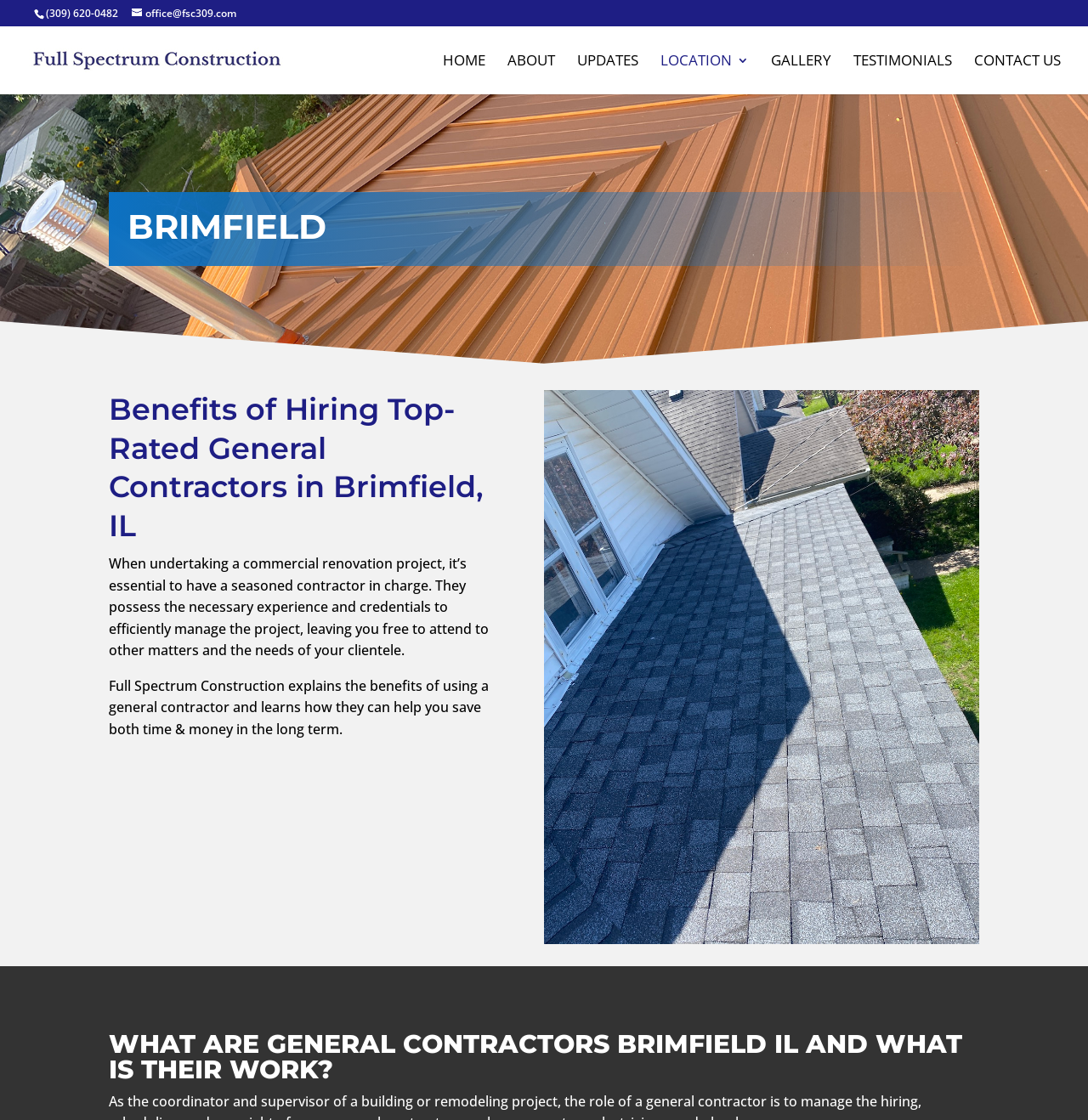What is the benefit of hiring a general contractor?
Using the image, give a concise answer in the form of a single word or short phrase.

save time and money